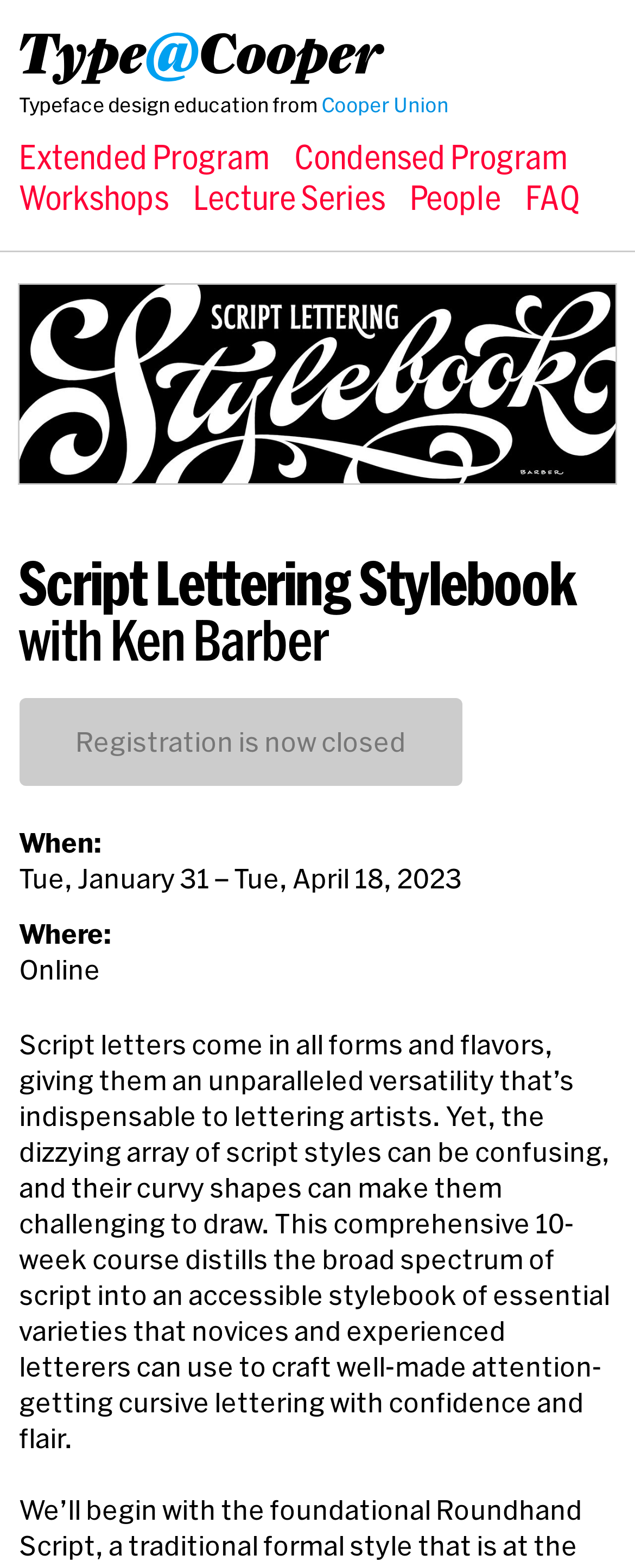Select the bounding box coordinates of the element I need to click to carry out the following instruction: "Visit the Cooper Union website".

[0.506, 0.06, 0.706, 0.074]